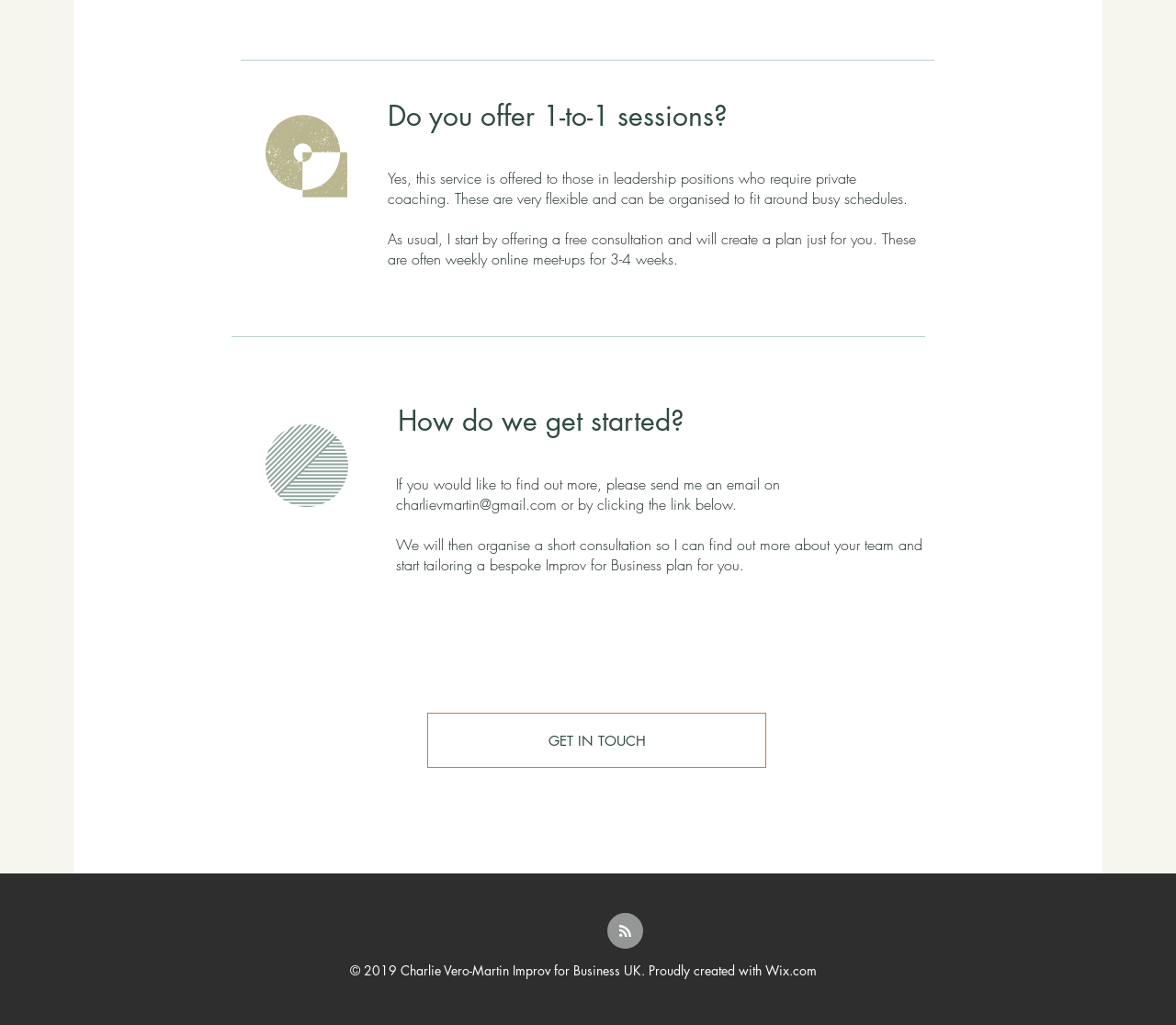What is the service offered to leadership positions?
Provide a detailed answer to the question using information from the image.

Based on the webpage content, I found that the service offered to leadership positions is private coaching, which is mentioned in the first paragraph as 'Yes, this service is offered to those in leadership positions who require private coaching.'